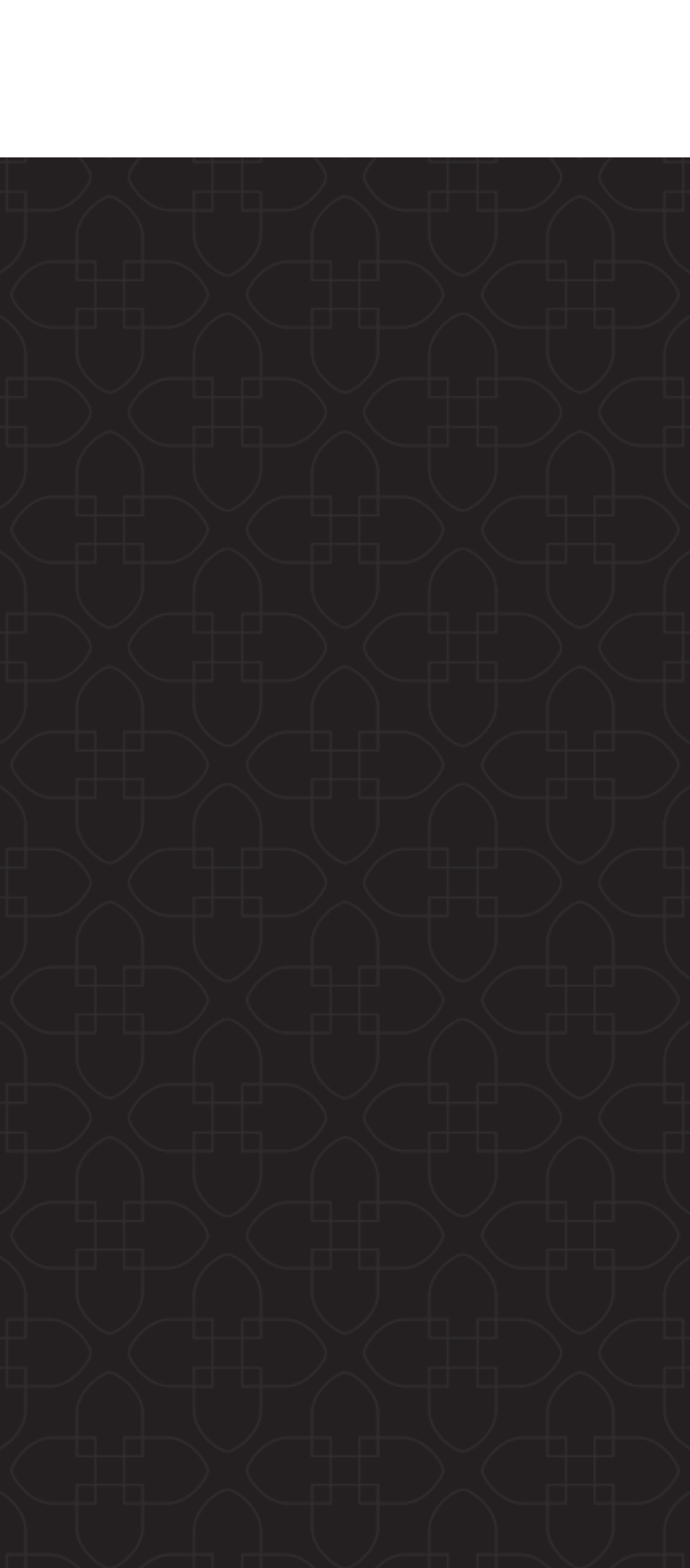Please find the bounding box coordinates of the element that you should click to achieve the following instruction: "View the school's accreditations". The coordinates should be presented as four float numbers between 0 and 1: [left, top, right, bottom].

[0.247, 0.846, 0.753, 0.87]